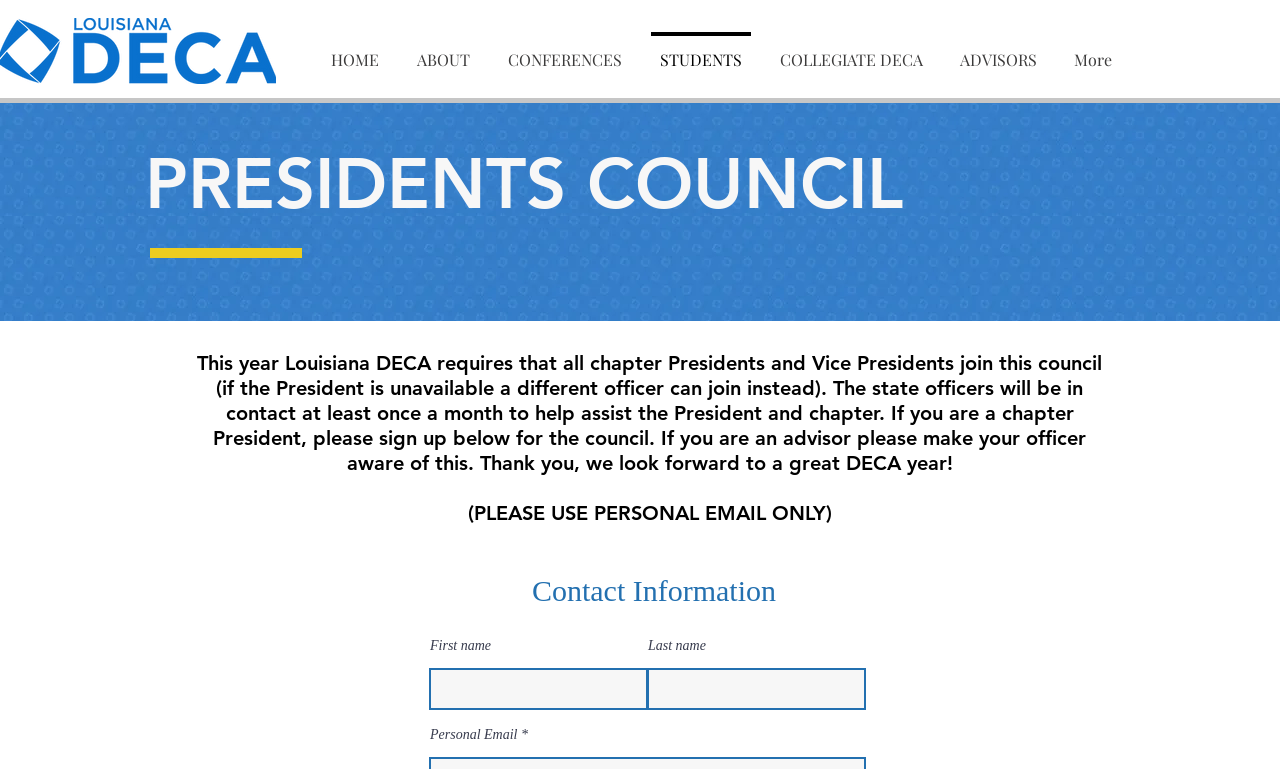Provide the bounding box coordinates of the area you need to click to execute the following instruction: "Click ABOUT".

[0.311, 0.042, 0.382, 0.09]